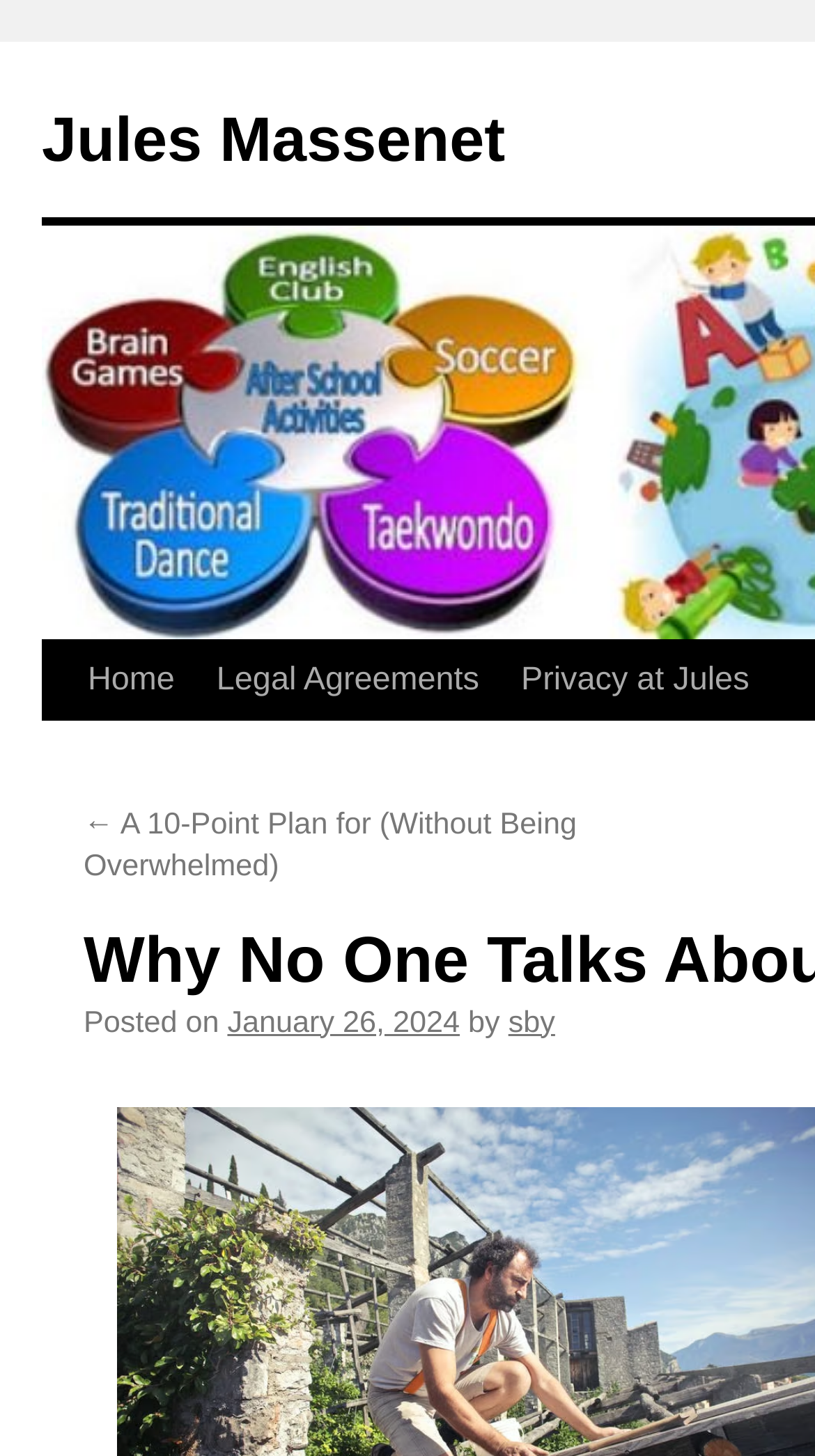Provide the bounding box coordinates of the HTML element this sentence describes: "parent_node: DONATE aria-label="Open navigation menu"". The bounding box coordinates consist of four float numbers between 0 and 1, i.e., [left, top, right, bottom].

None